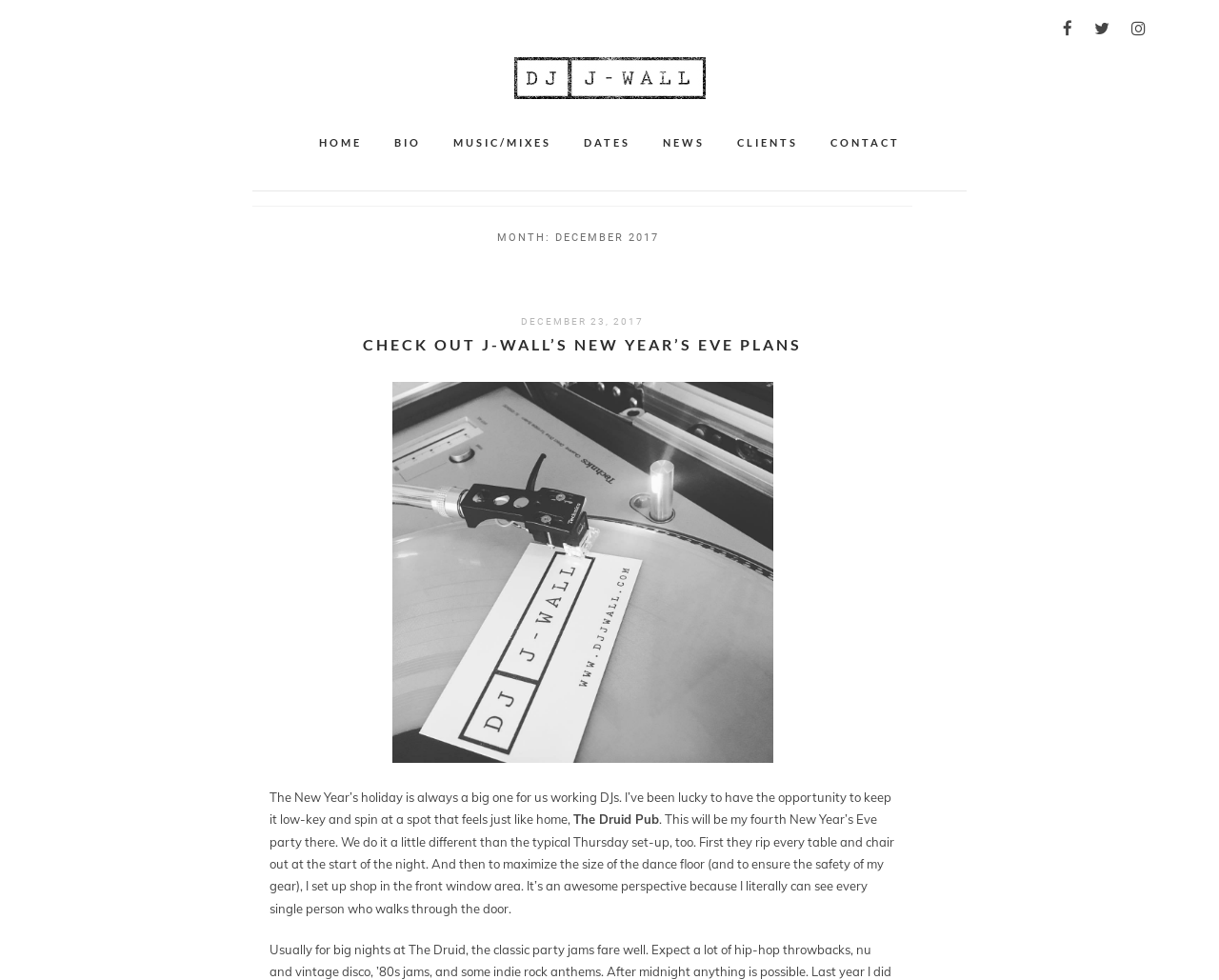Could you highlight the region that needs to be clicked to execute the instruction: "go to home page"?

[0.262, 0.117, 0.297, 0.175]